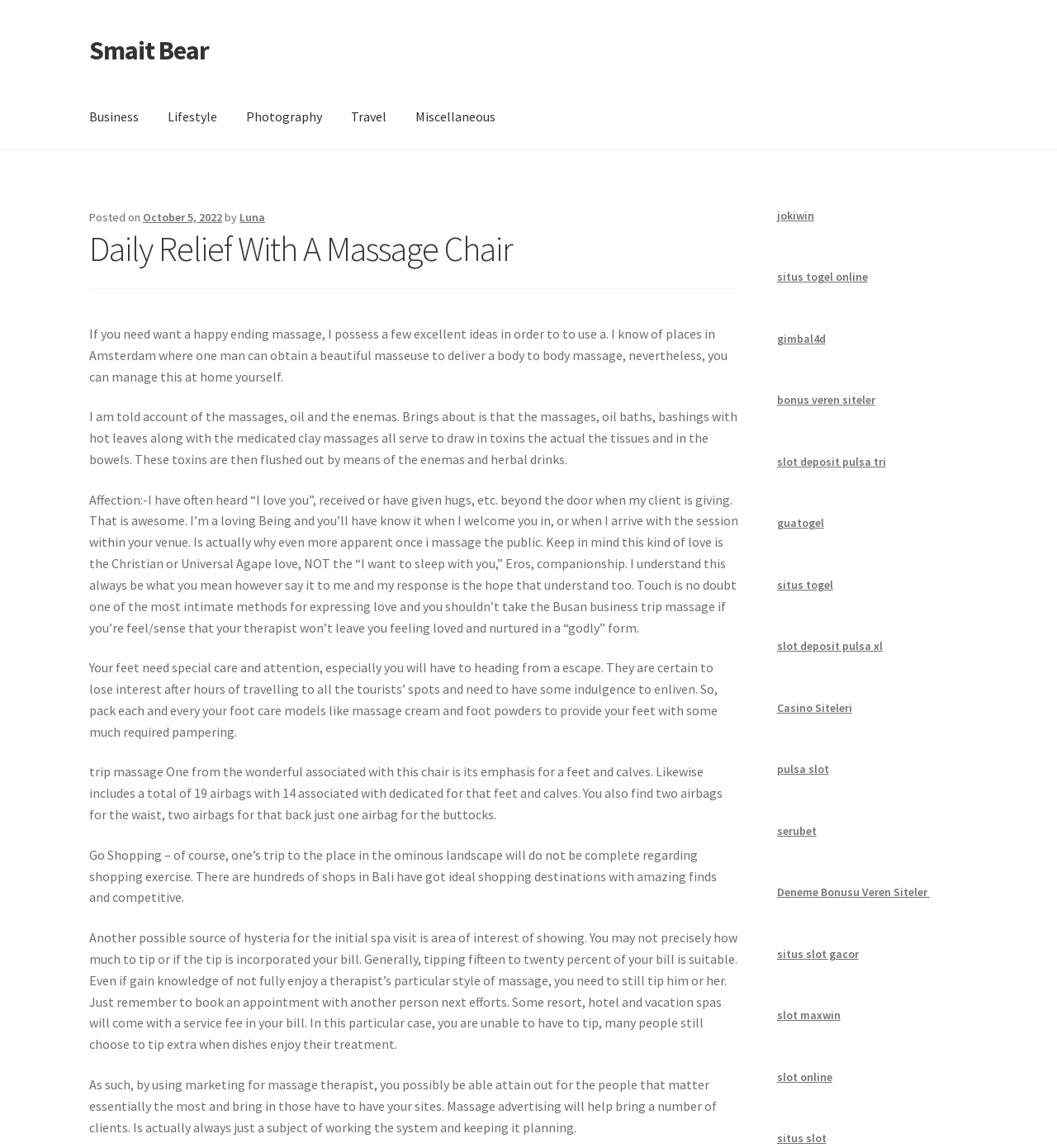Please give a succinct answer to the question in one word or phrase:
What is the author's name?

Luna